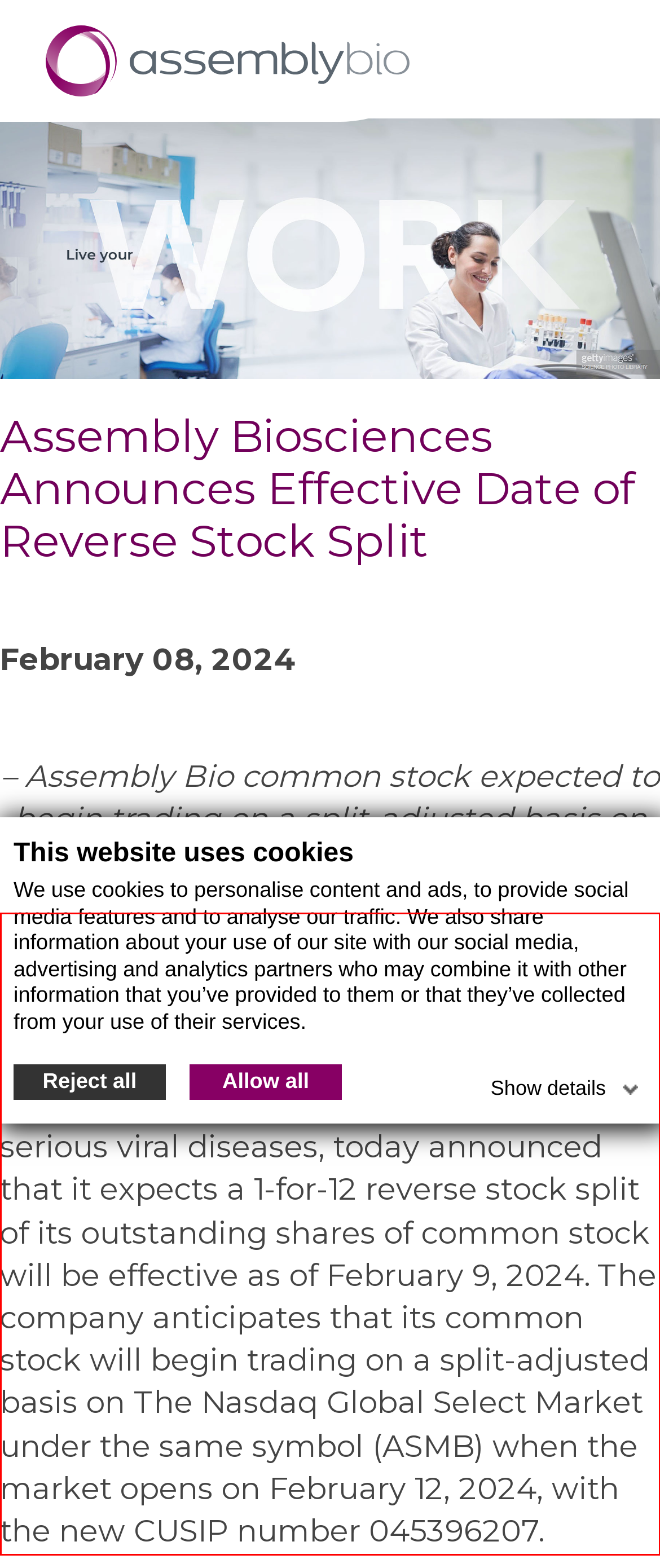Analyze the red bounding box in the provided webpage screenshot and generate the text content contained within.

SOUTH SAN FRANCISCO, Calif., Feb. 08, 2024 (GLOBE NEWSWIRE) -- Assembly Biosciences, Inc. (Nasdaq: ASMB), a biotechnology company developing innovative antiviral therapeutics targeting serious viral diseases, today announced that it expects a 1-for-12 reverse stock split of its outstanding shares of common stock will be effective as of February 9, 2024. The company anticipates that its common stock will begin trading on a split-adjusted basis on The Nasdaq Global Select Market under the same symbol (ASMB) when the market opens on February 12, 2024, with the new CUSIP number 045396207.